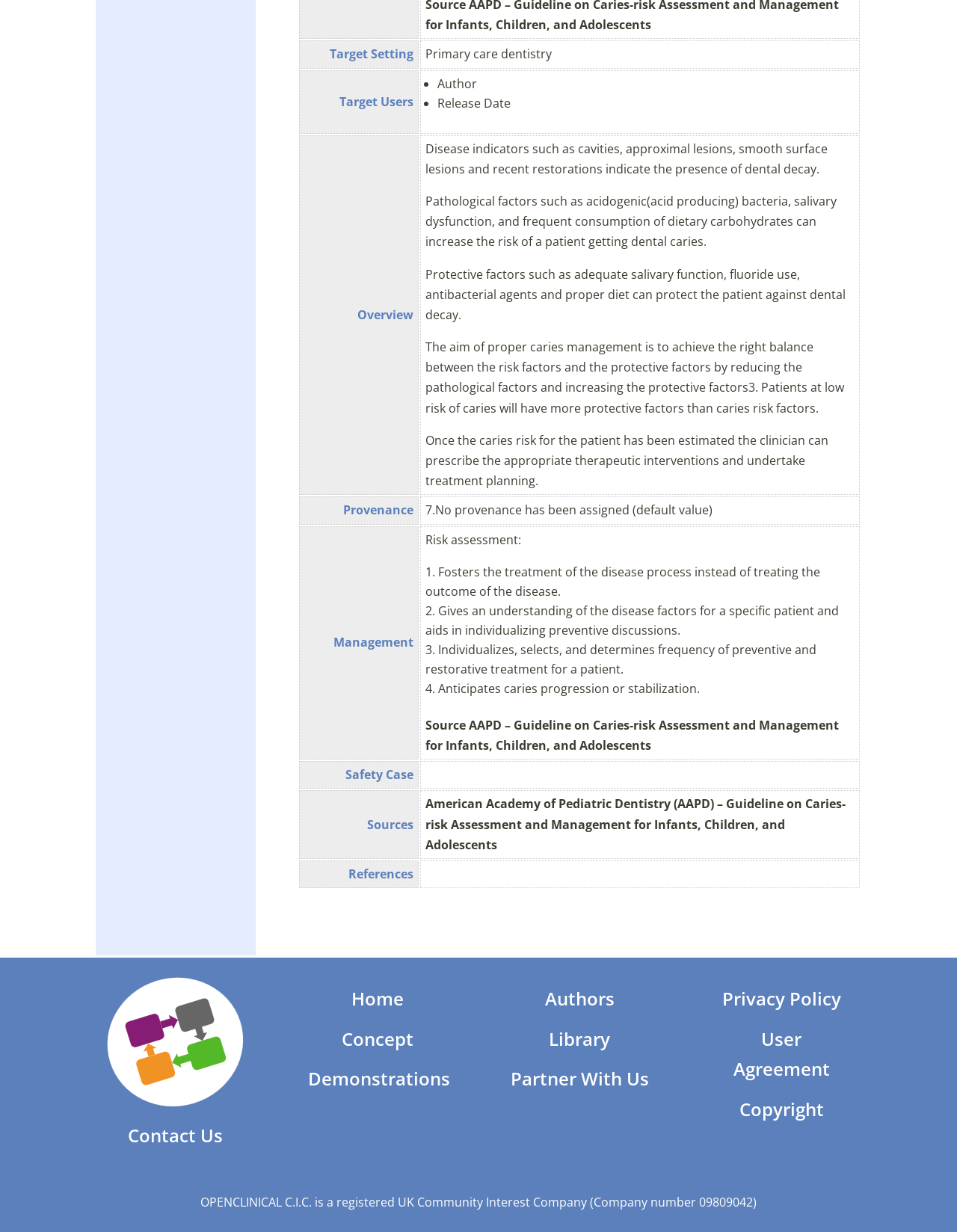Identify the bounding box coordinates for the UI element described as: "Partner With Us".

[0.522, 0.861, 0.689, 0.891]